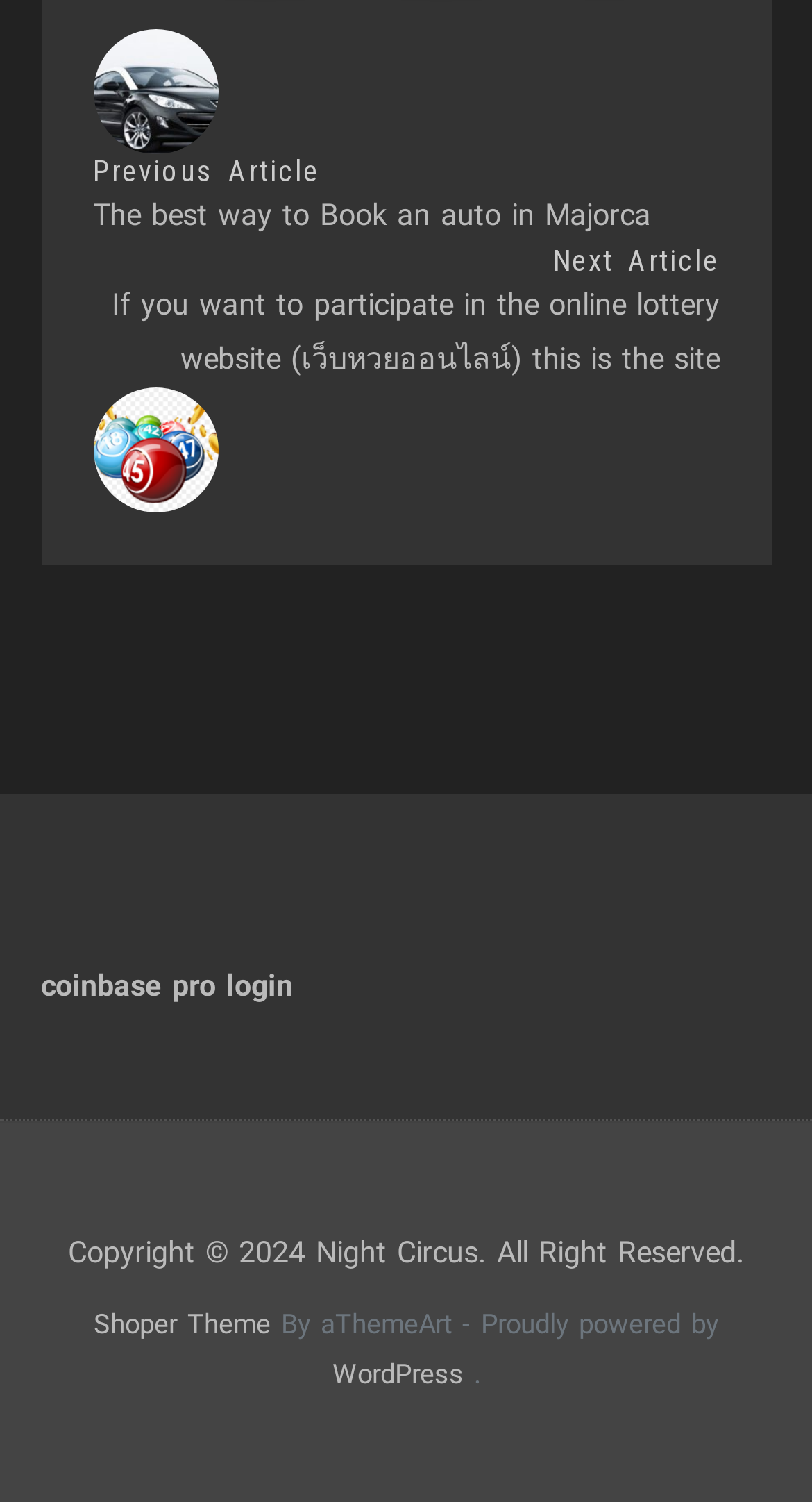Look at the image and answer the question in detail:
What is the theme of the website?

The copyright information at the bottom of the page mentions 'Night Circus', which suggests that it is the theme or brand of the website.